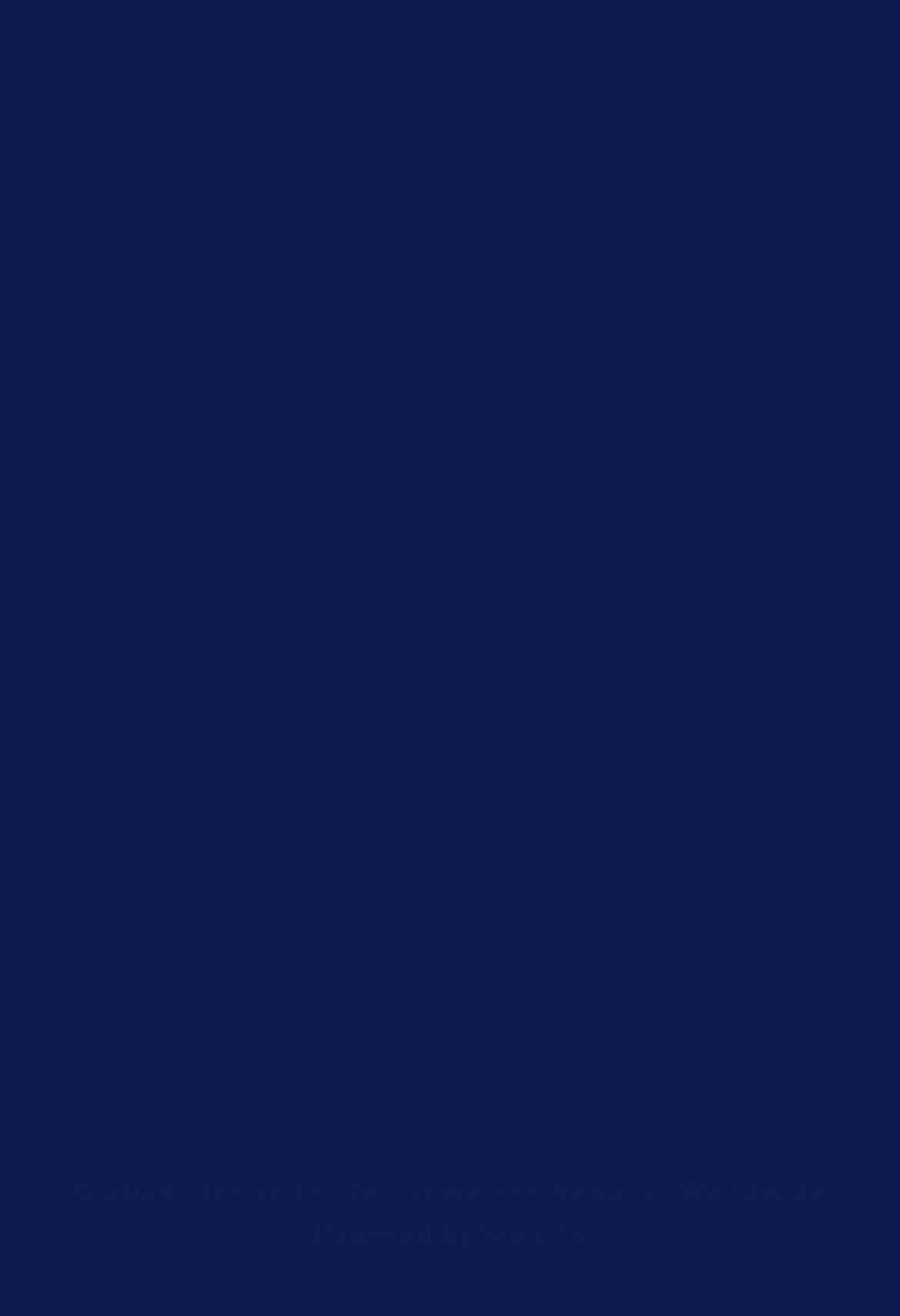Find the bounding box coordinates of the element I should click to carry out the following instruction: "Click on Repairs & Resizing in Australia".

[0.103, 0.192, 0.897, 0.275]